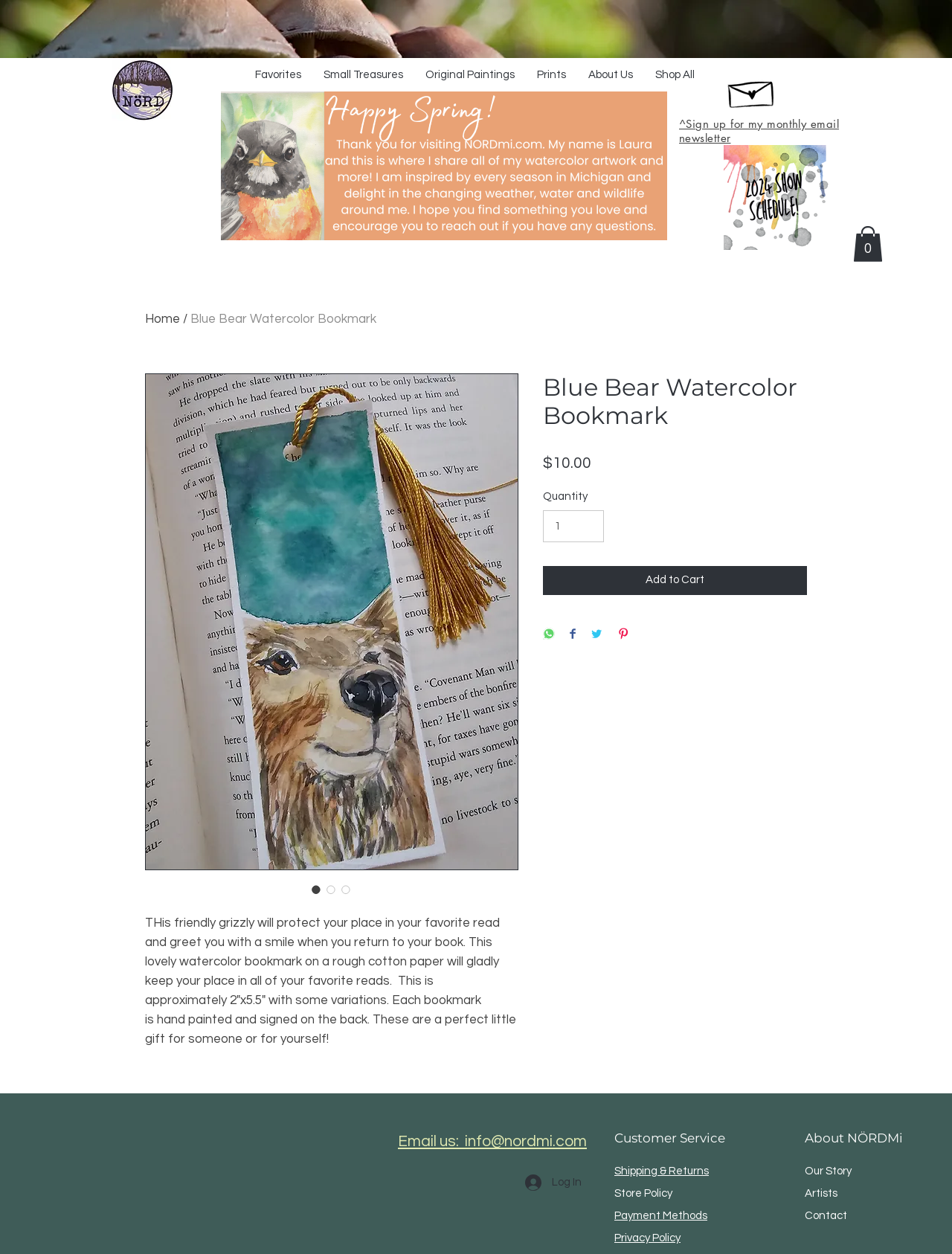Locate the bounding box coordinates of the element that should be clicked to execute the following instruction: "View customer service information".

[0.645, 0.902, 0.782, 0.914]